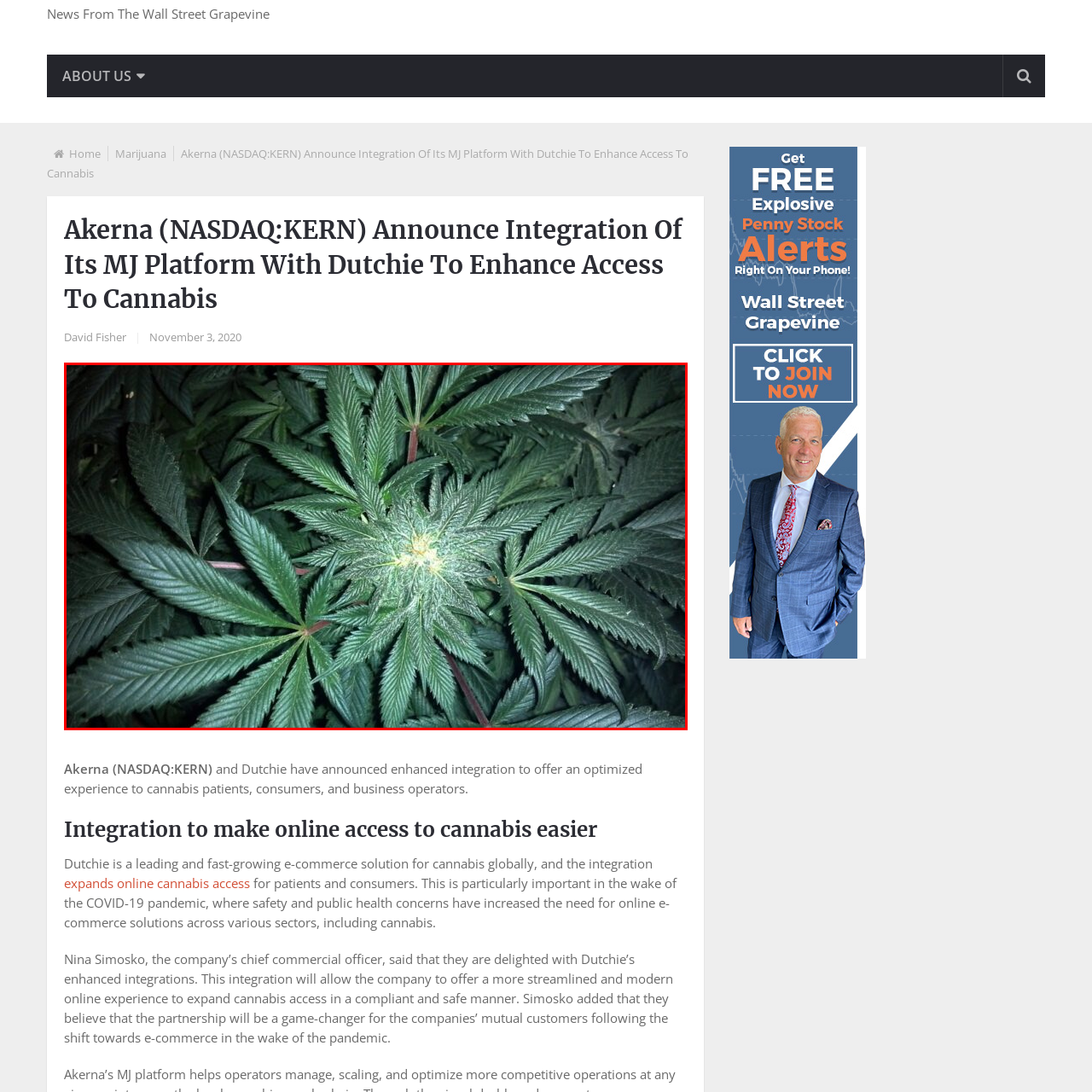Please provide a comprehensive description of the image that is enclosed within the red boundary.

The image showcases a close-up view of lush cannabis plants, highlighting the intricate details of their leaves and buds. The green foliage is vibrant and textured, with the characteristic serrated edges of cannabis leaves prominently displayed. In the center, a developing bud is visible, surrounded by a burst of green leaves that exemplify the plant’s healthy growth. This image complements the article titled "Akerna (NASDAQ:KERN) Announce Integration Of Its MJ Platform With Dutchie To Enhance Access To Cannabis," which discusses the collaboration aimed at improving access to cannabis through enhanced online integration, showcasing the importance of cannabis in today's e-commerce landscape.